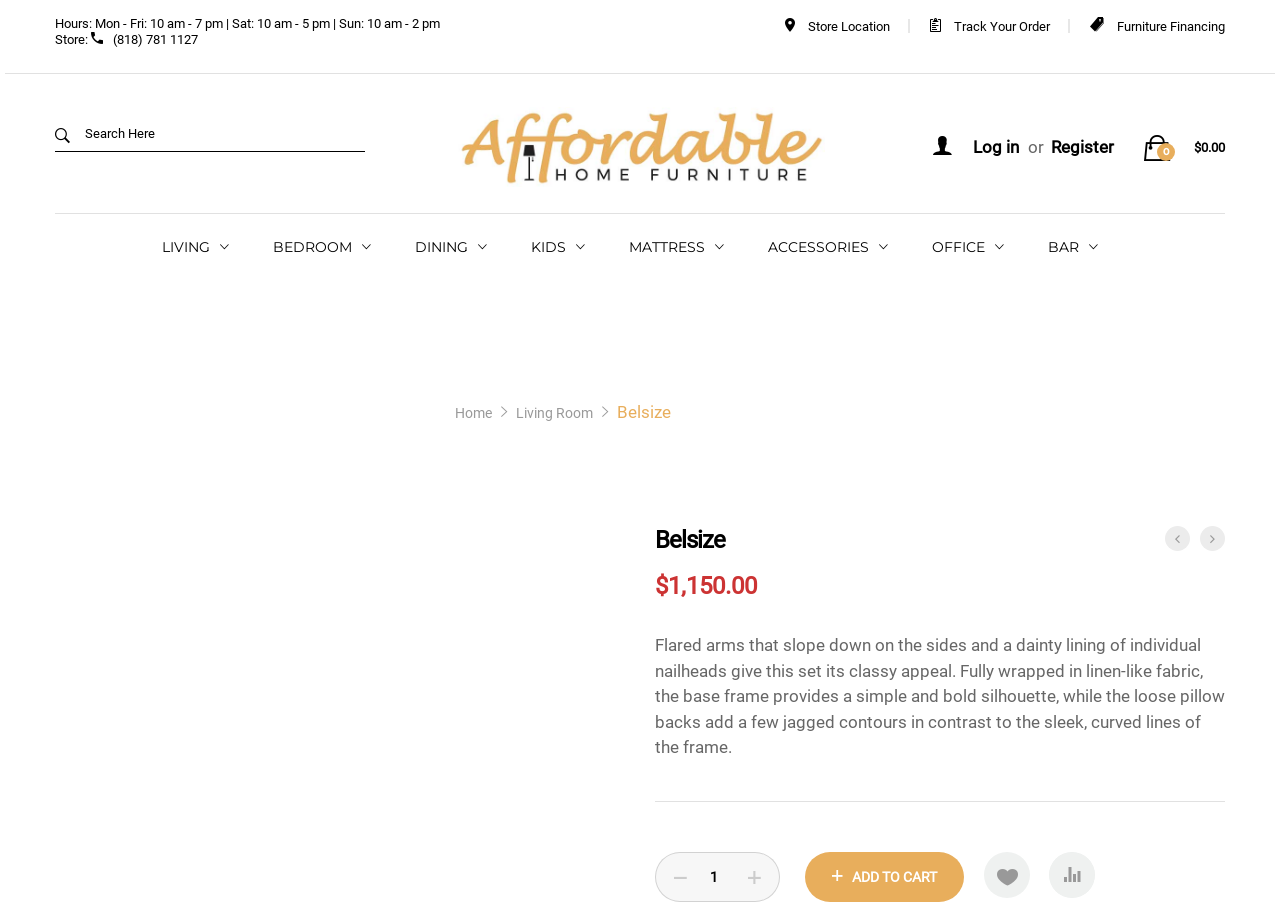What is the name of the button to add the Belsize to the cart?
Examine the webpage screenshot and provide an in-depth answer to the question.

I found the name of the button to add the Belsize to the cart by looking at the product description section, where the button is labeled as 'ADD TO CART'.